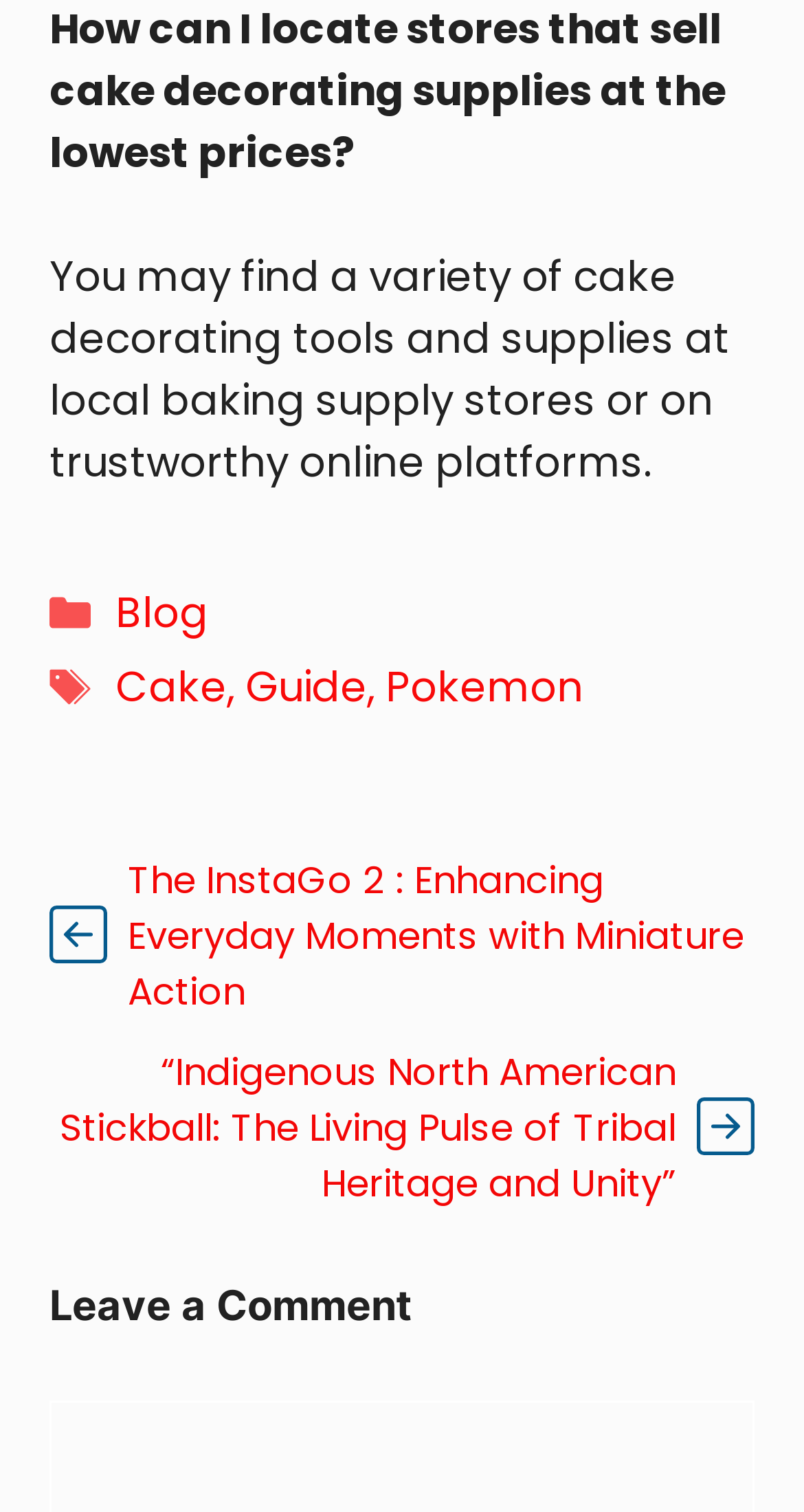From the image, can you give a detailed response to the question below:
What is the purpose of the section with the heading 'Leave a Comment'?

The section with the heading 'Leave a Comment' is located at the bottom of the webpage, and it is a common pattern in webpages to have a comment section at the end, so the purpose of this section is to allow users to leave a comment.